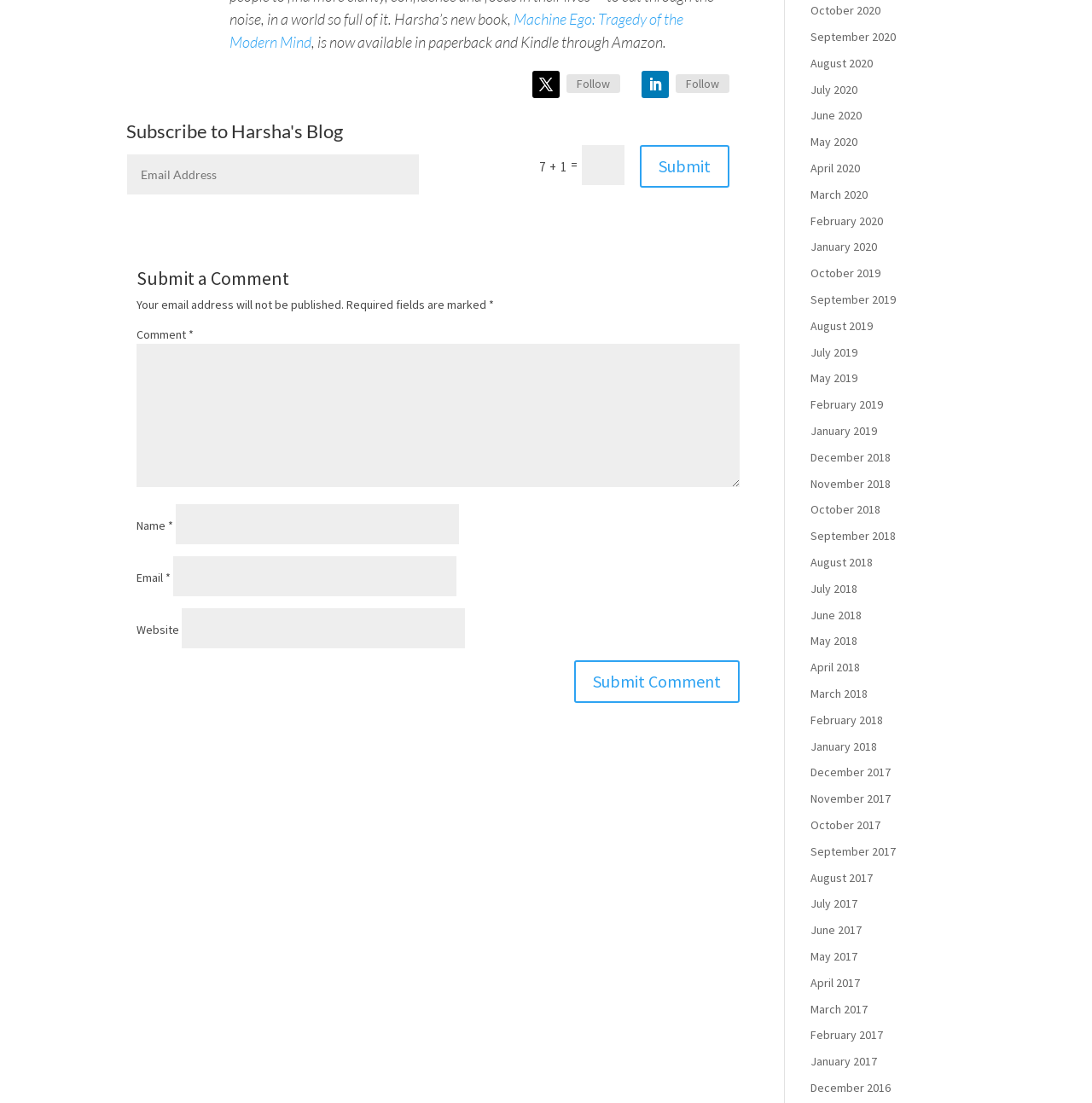What is required to submit a comment?
Based on the screenshot, provide your answer in one word or phrase.

Name, Email, Comment